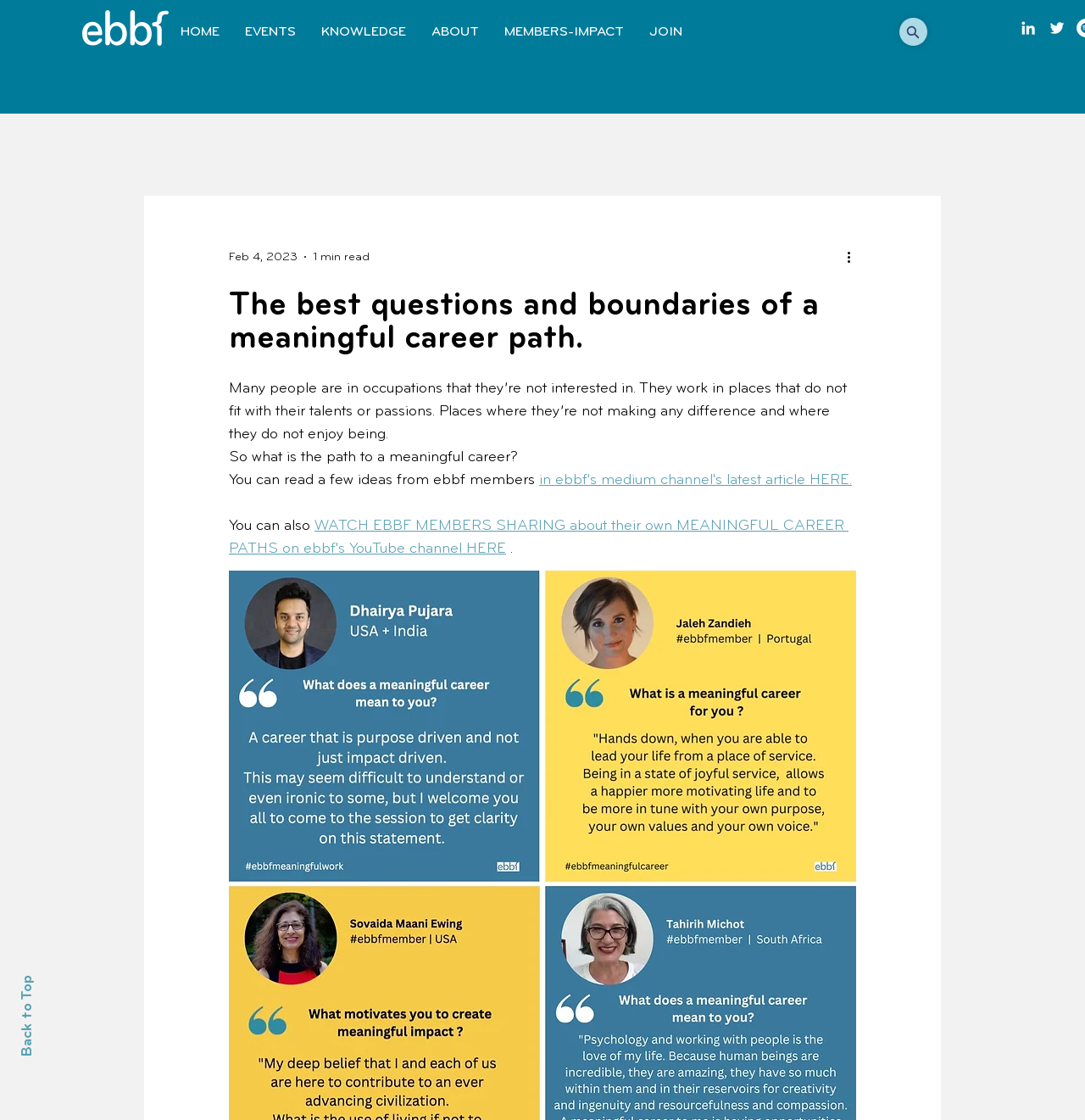Bounding box coordinates must be specified in the format (top-left x, top-left y, bottom-right x, bottom-right y). All values should be floating point numbers between 0 and 1. What are the bounding box coordinates of the UI element described as: Back to Top

[0.018, 0.87, 0.032, 0.943]